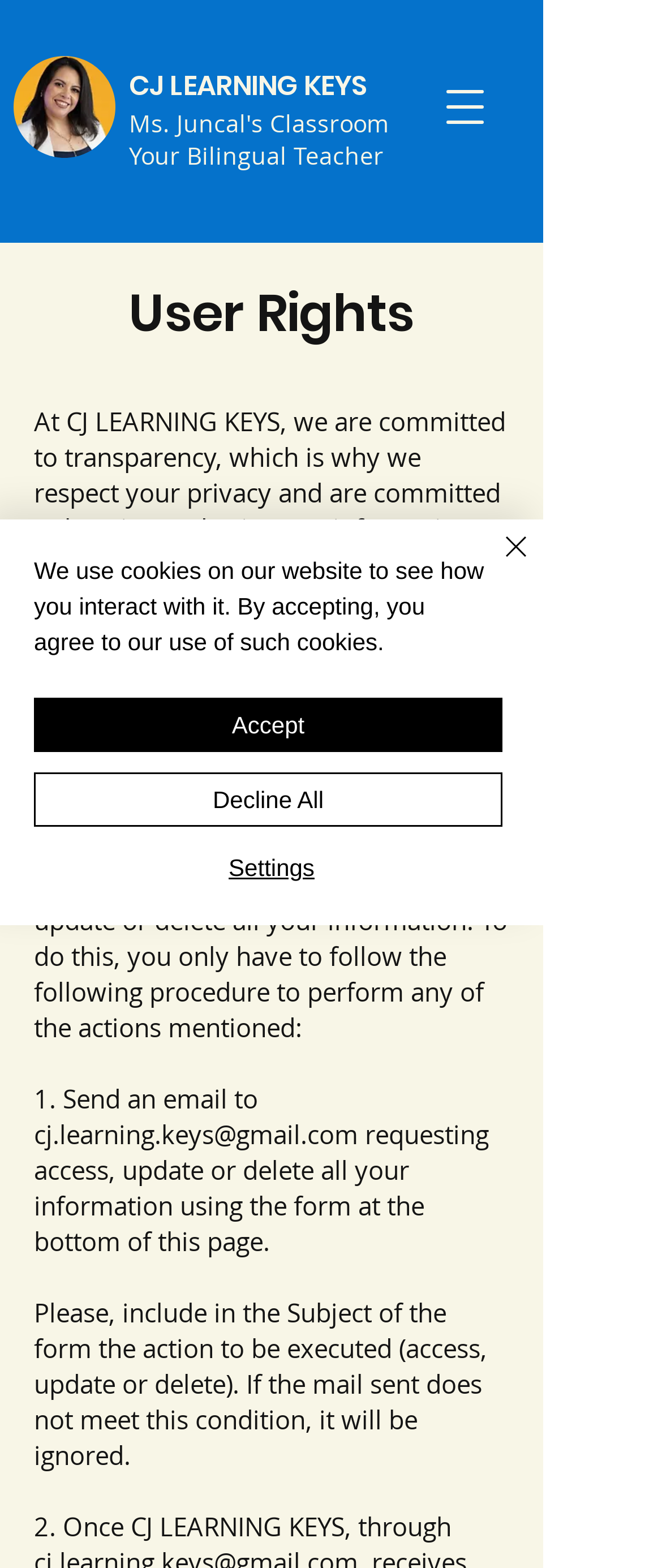Describe all the significant parts and information present on the webpage.

The webpage is about User Rights on CJ LEARNING KEYS. At the top left, there is an image, and next to it, there are three links: "CJ LEARNING KEYS", "Ms. Juncal's Classroom", and a static text "Your Bilingual Teacher". On the top right, there is a button to open a navigation menu.

Below the navigation menu button, there is a heading "User Rights" followed by a paragraph of text explaining CJ LEARNING KEYS' commitment to transparency and respecting users' privacy. The text continues to explain that users can exercise their User Rights to access, update, or delete their information by sending an email to a specified email address.

The email address is provided as a link, and below it, there is a form at the bottom of the page to request access, update, or delete information. The text also instructs users to include the action to be executed in the subject of the email.

On the bottom right, there is a button labeled "Chat" with an image next to it. Above the chat button, there is an alert message about the use of cookies on the website, with three buttons to accept, decline, or adjust settings. The alert message is accompanied by a close button with an image of a cross.